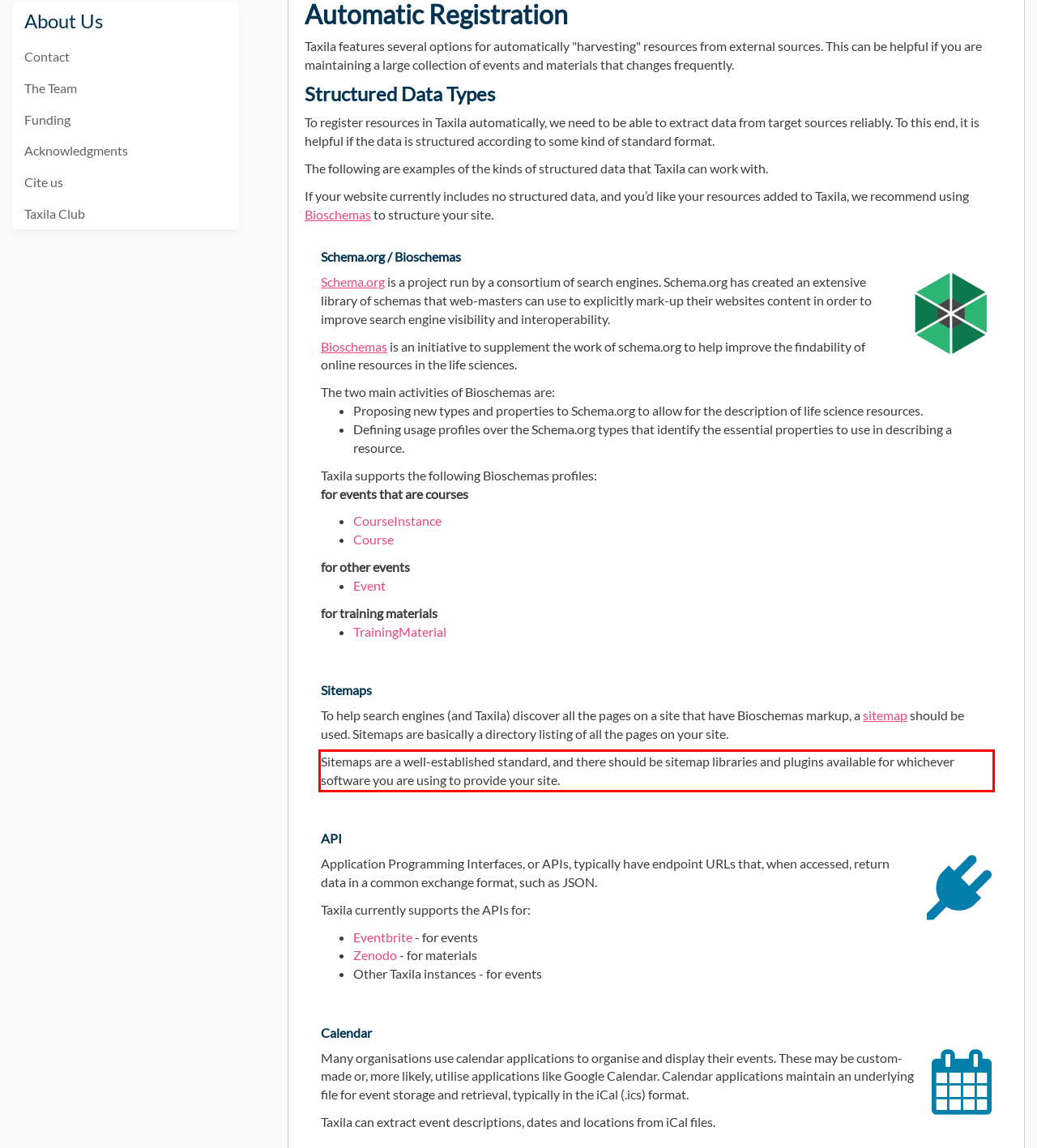Given a webpage screenshot, locate the red bounding box and extract the text content found inside it.

Sitemaps are a well-established standard, and there should be sitemap libraries and plugins available for whichever software you are using to provide your site.